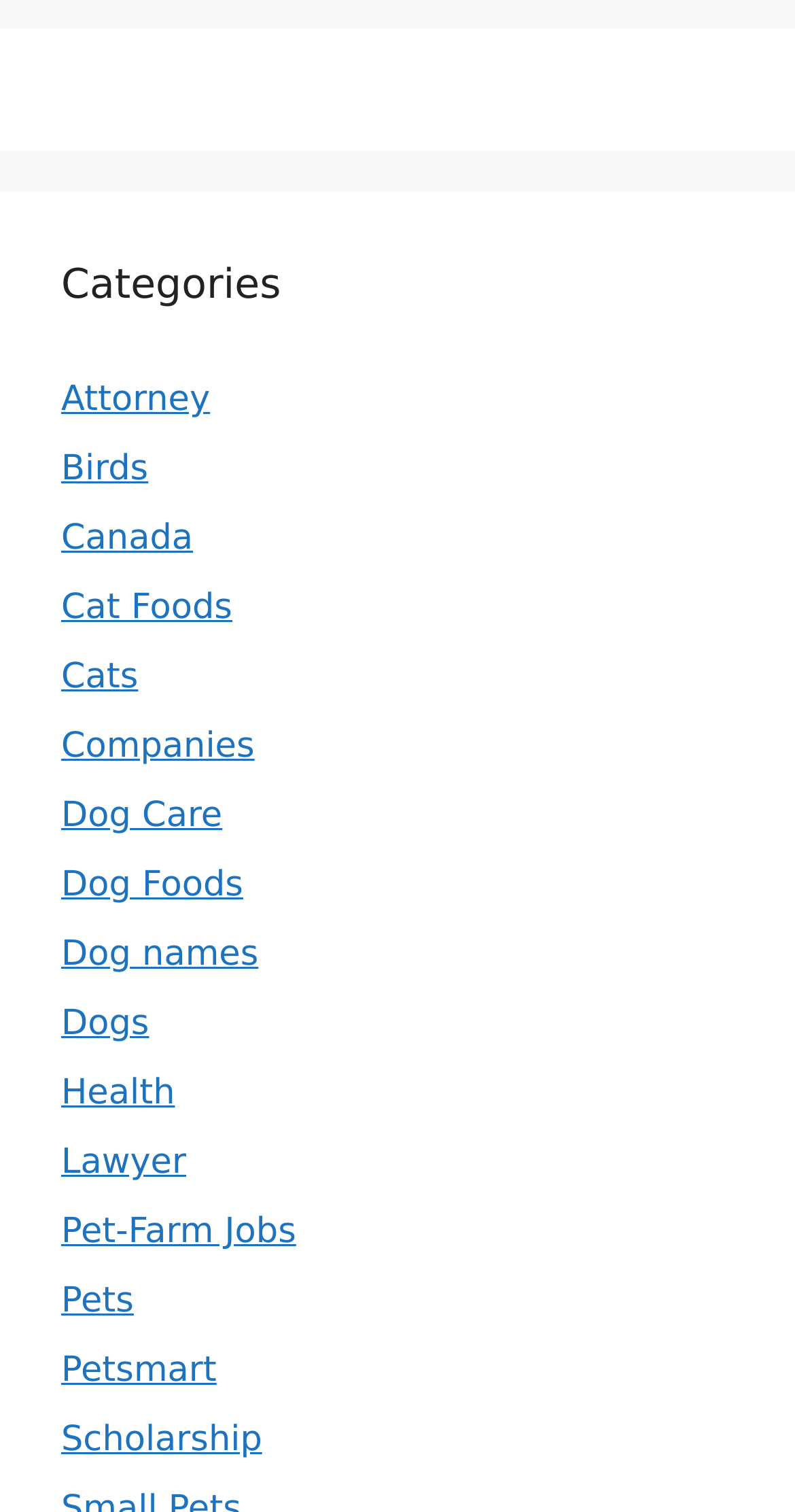Determine the bounding box coordinates of the region to click in order to accomplish the following instruction: "Click on Attorney". Provide the coordinates as four float numbers between 0 and 1, specifically [left, top, right, bottom].

[0.077, 0.251, 0.264, 0.278]